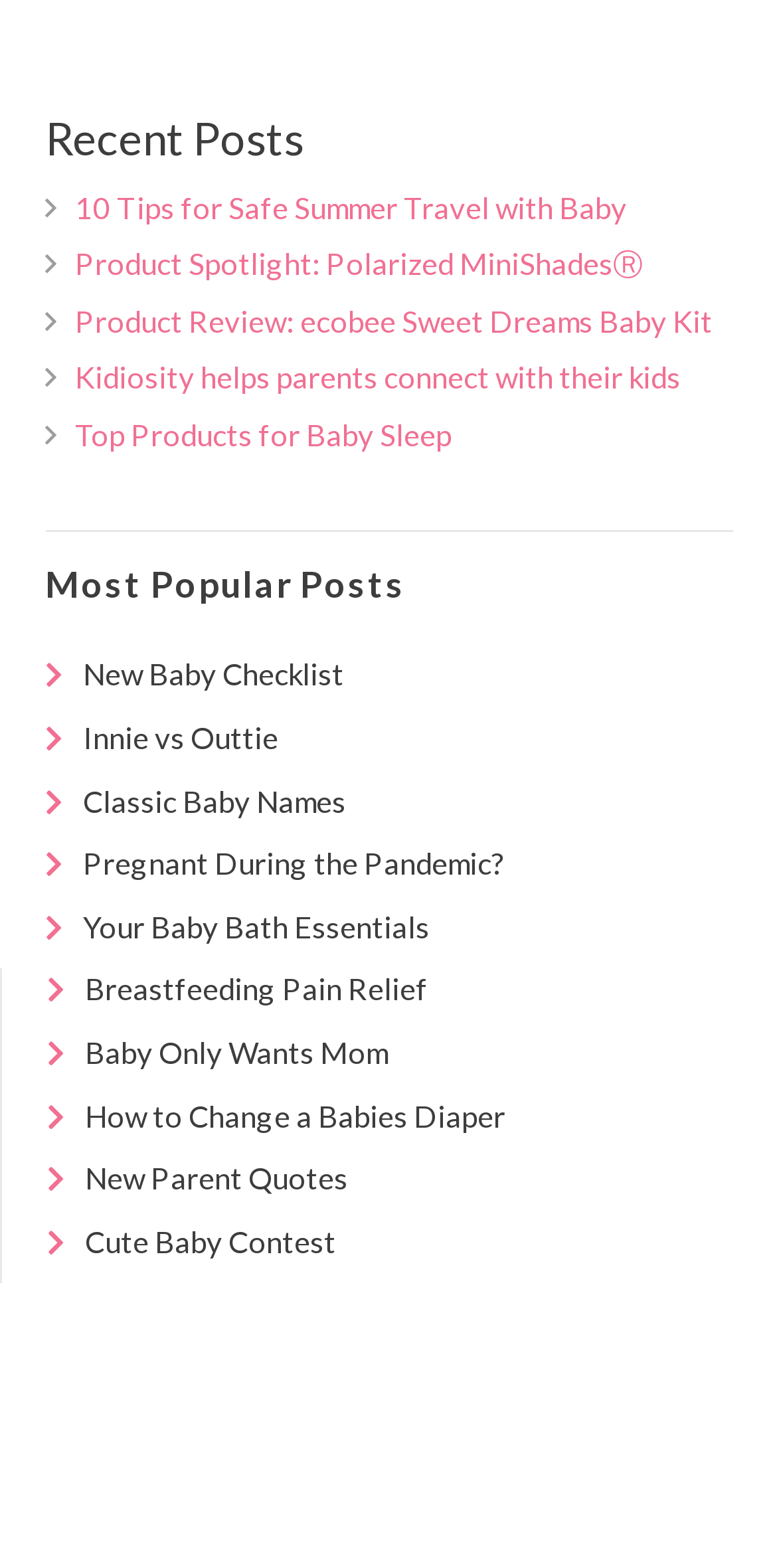Locate the bounding box coordinates of the element to click to perform the following action: 'read about safe summer travel with baby'. The coordinates should be given as four float values between 0 and 1, in the form of [left, top, right, bottom].

[0.096, 0.12, 0.806, 0.143]